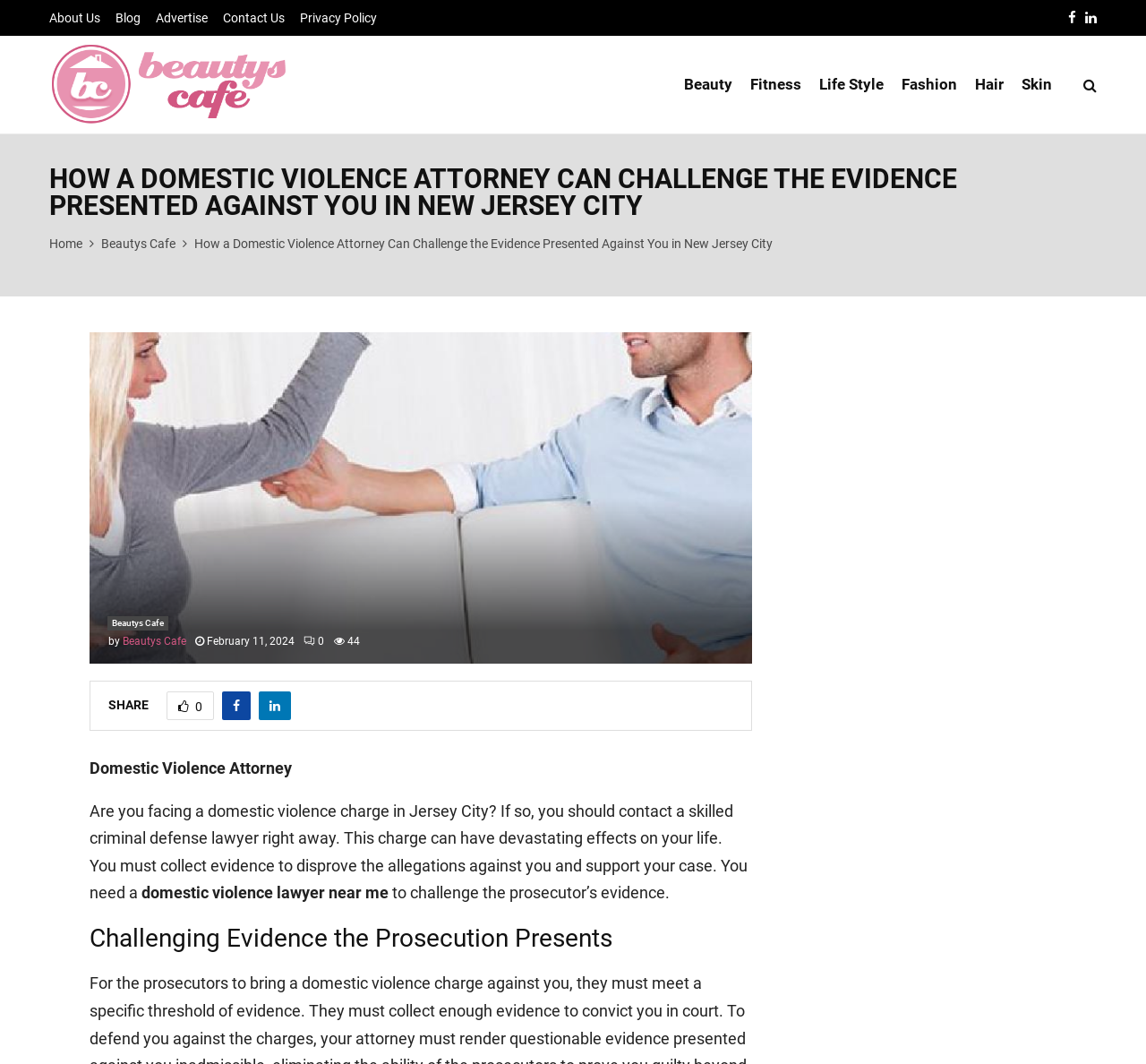Determine the bounding box for the UI element that matches this description: "alt="Beautys Cafe logo"".

[0.043, 0.038, 0.251, 0.119]